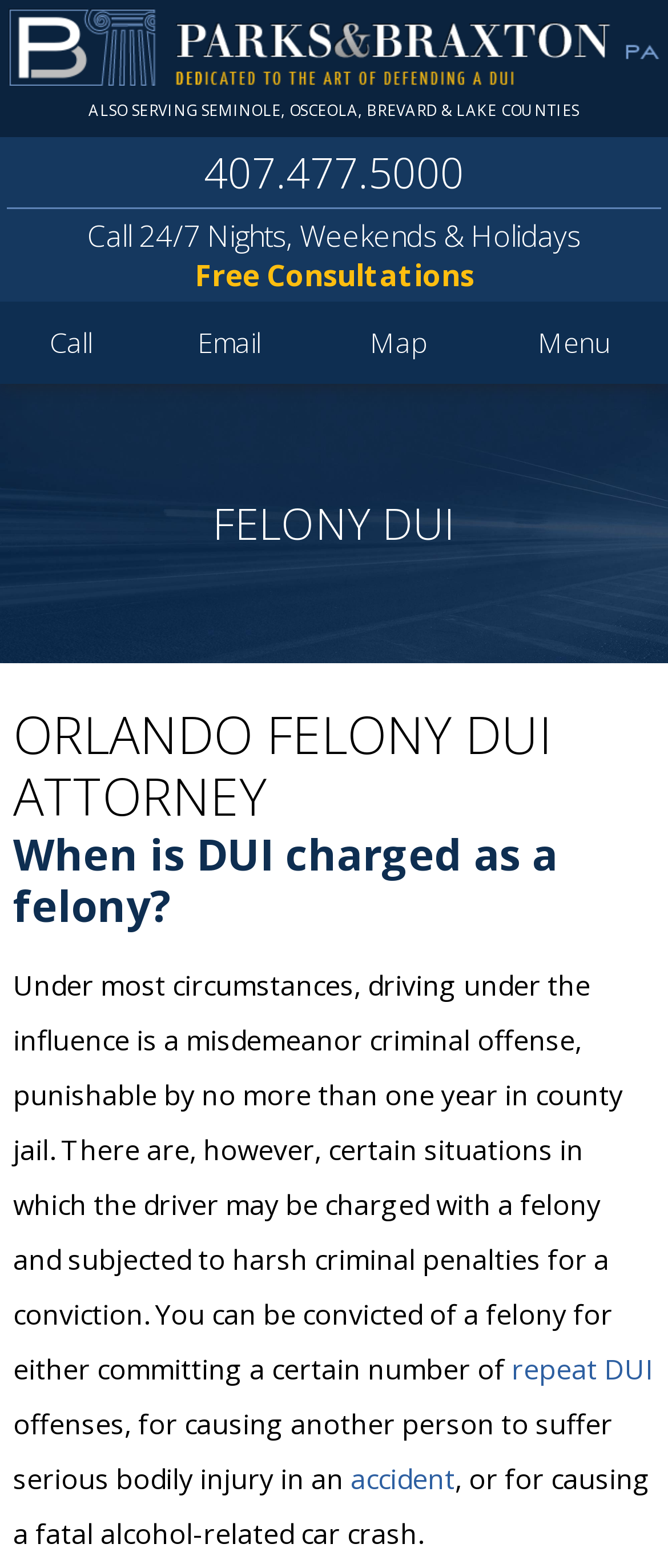Bounding box coordinates must be specified in the format (top-left x, top-left y, bottom-right x, bottom-right y). All values should be floating point numbers between 0 and 1. What are the bounding box coordinates of the UI element described as: accident

[0.525, 0.931, 0.681, 0.955]